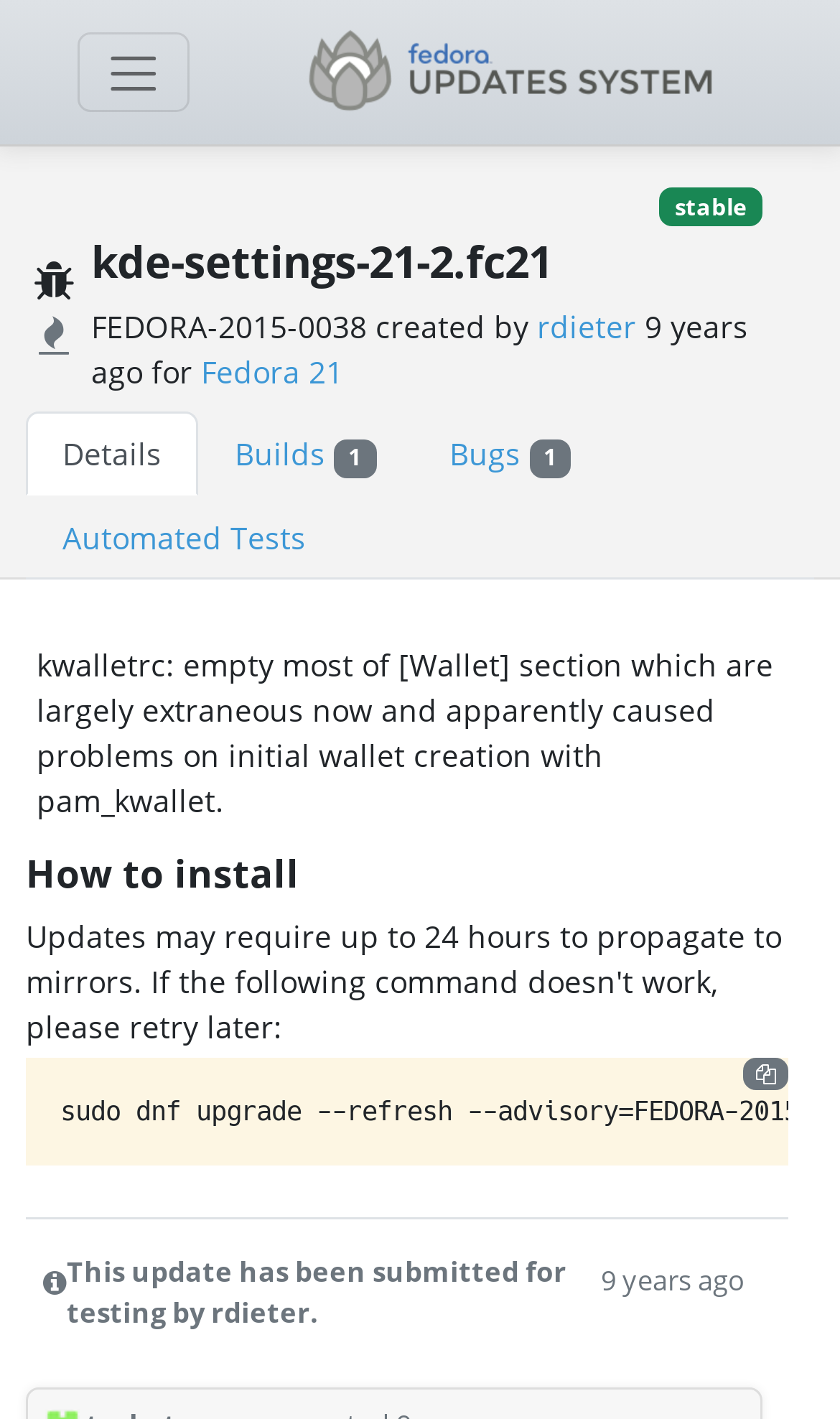How many tabs are there?
Answer with a single word or phrase, using the screenshot for reference.

5